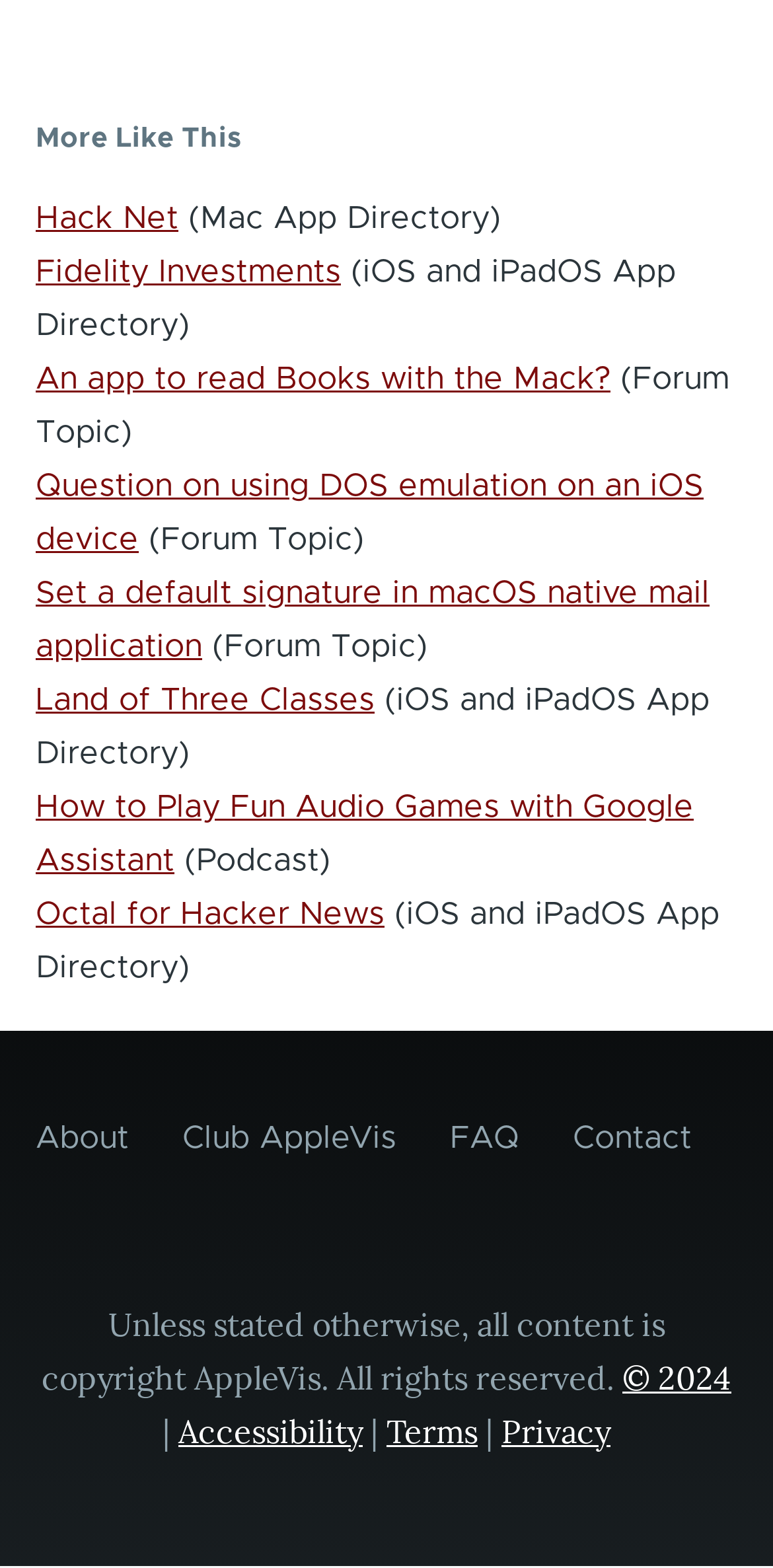Please provide the bounding box coordinates for the element that needs to be clicked to perform the following instruction: "View June 2014". The coordinates should be given as four float numbers between 0 and 1, i.e., [left, top, right, bottom].

None